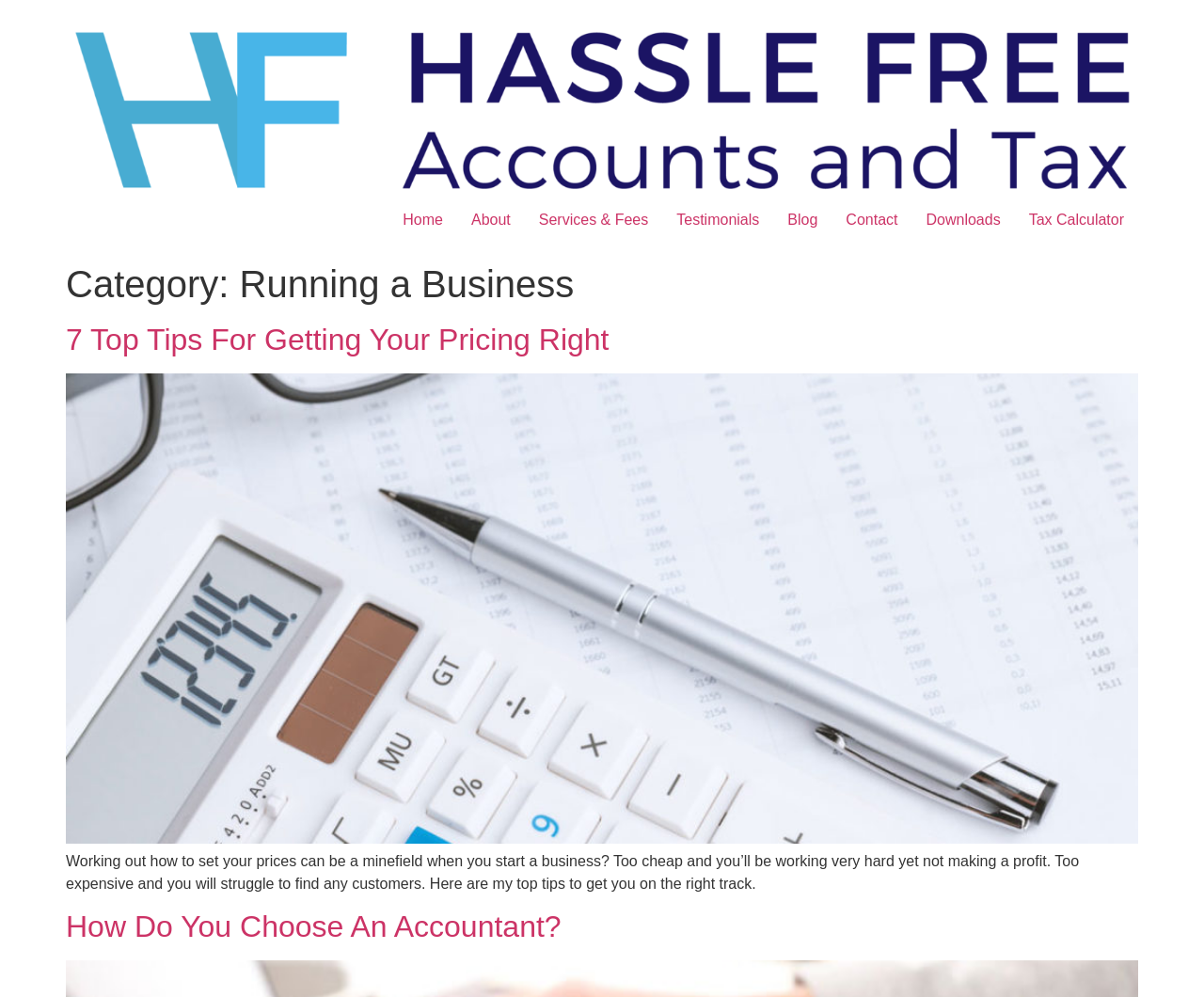Please locate the bounding box coordinates of the element's region that needs to be clicked to follow the instruction: "go to home page". The bounding box coordinates should be provided as four float numbers between 0 and 1, i.e., [left, top, right, bottom].

[0.323, 0.202, 0.38, 0.24]